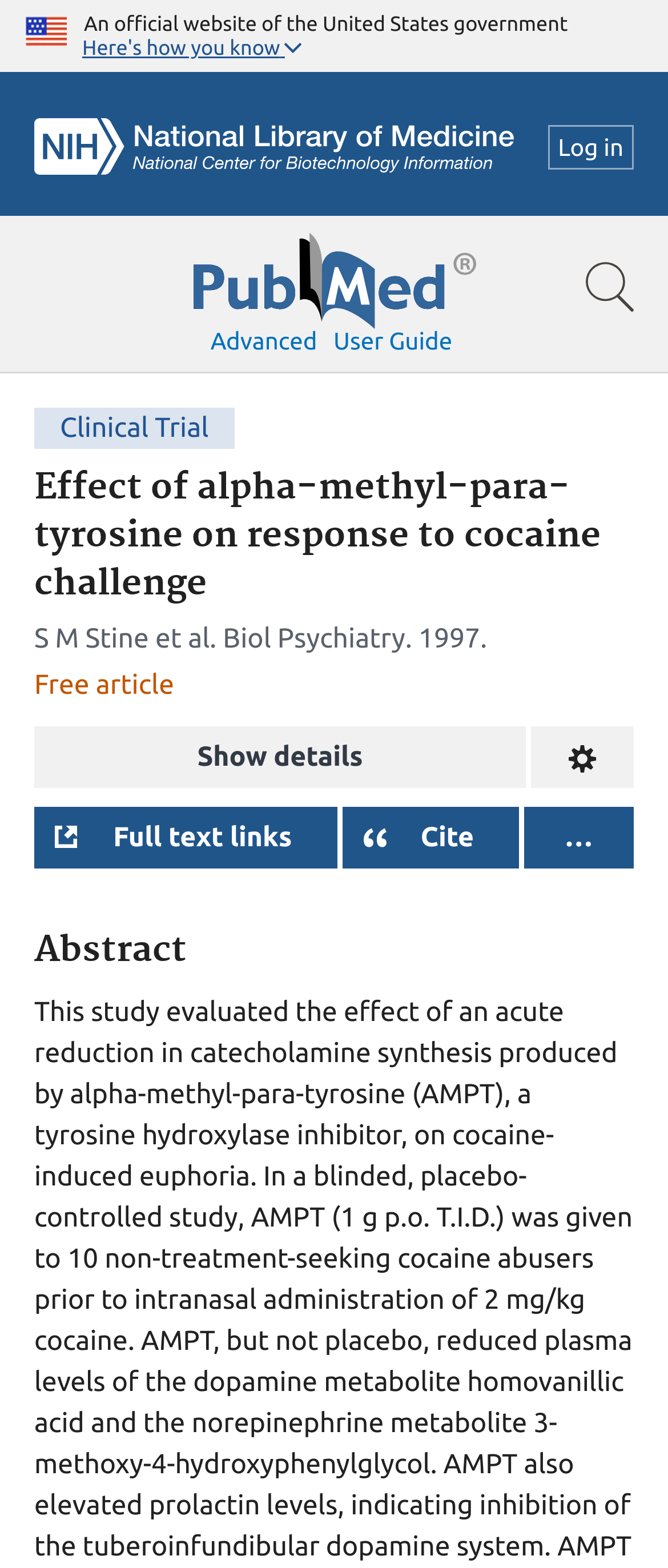Elaborate on the information and visuals displayed on the webpage.

This webpage is a research article page on PubMed, a government website. At the top, there is a U.S. flag icon and a text stating "An official website of the United States government". Below this, there is a button "Here's how you know" and a search bar that spans the entire width of the page. 

On the top-right corner, there are links to "NCBI Logo", "Log in", and a search bar toggle button. Below this, there is a PubMed logo and links to "Advanced" and "User guide". 

The main content of the page is divided into sections. The first section has a heading "Effect of alpha-methyl-para-tyrosine on response to cocaine challenge" and provides information about the research article, including the authors "S M Stine et al.", the publication "Biol Psychiatry", and the year "1997". 

Below this, there are buttons to "Show details", "Change format", and "Full text links". There is also a "Cite" button and a button with an ellipsis. 

The next section is headed "Abstract" and likely contains a summary of the research article.